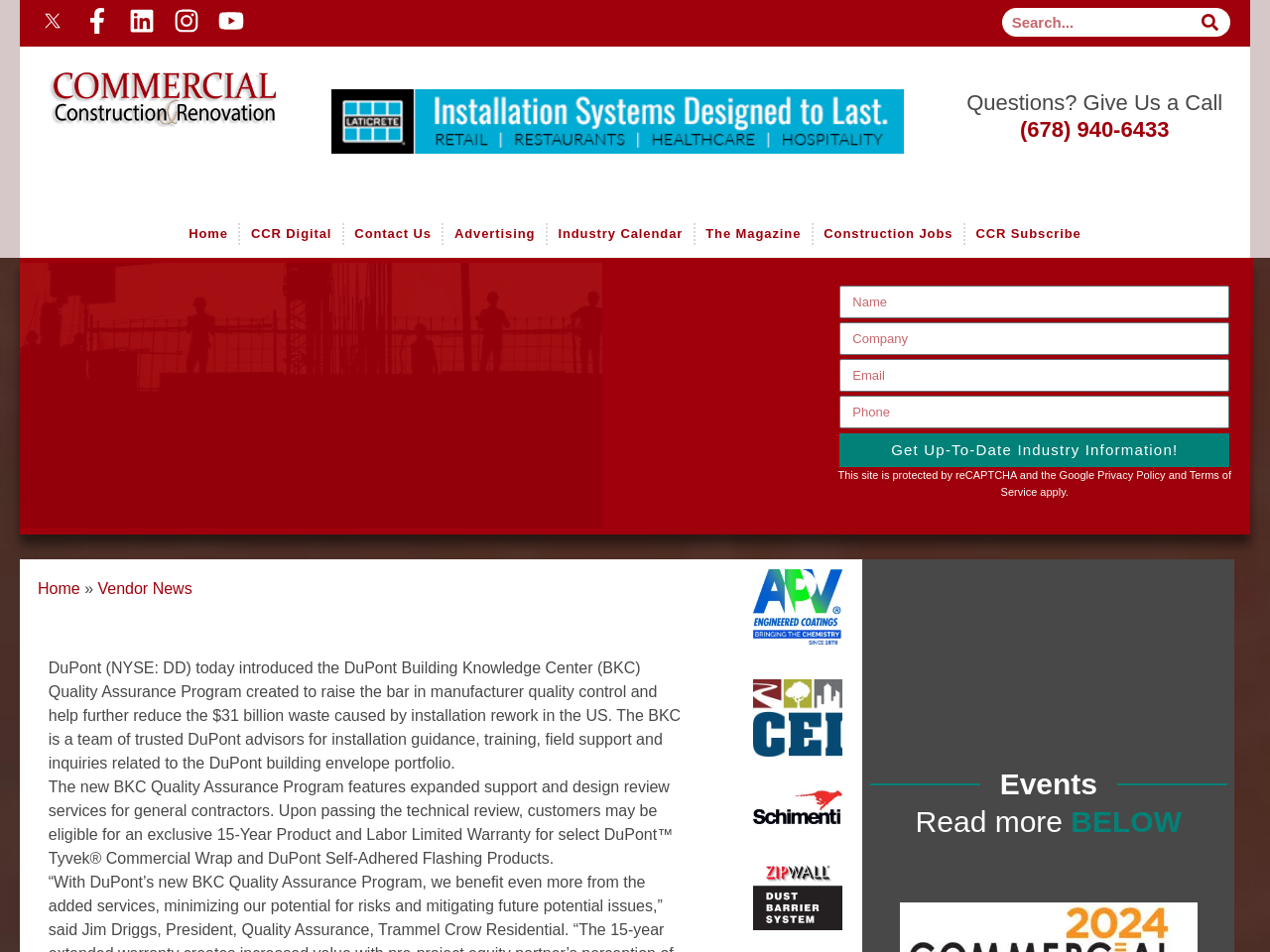Please specify the bounding box coordinates in the format (top-left x, top-left y, bottom-right x, bottom-right y), with all values as floating point numbers between 0 and 1. Identify the bounding box of the UI element described by: Terms of Service

[0.788, 0.493, 0.97, 0.523]